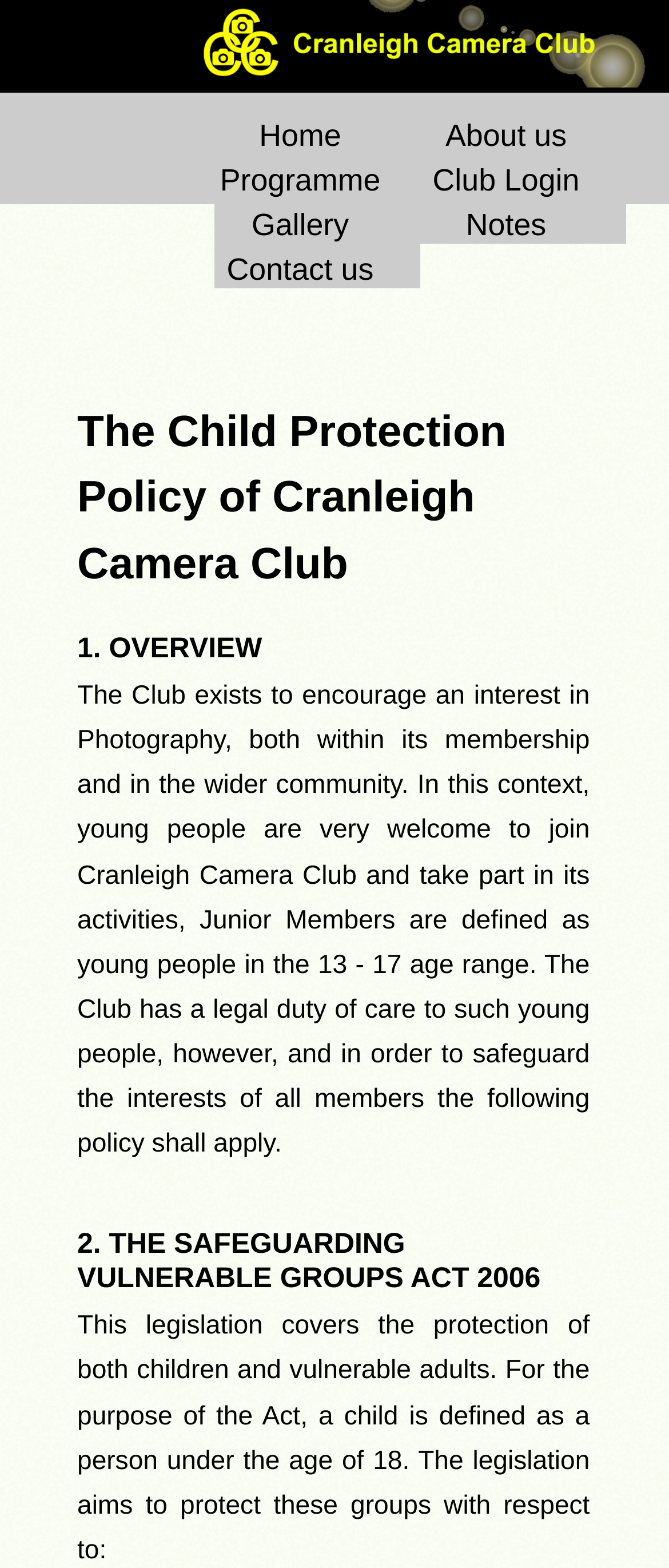What is the topic of the webpage? Examine the screenshot and reply using just one word or a brief phrase.

Child Protection Policy